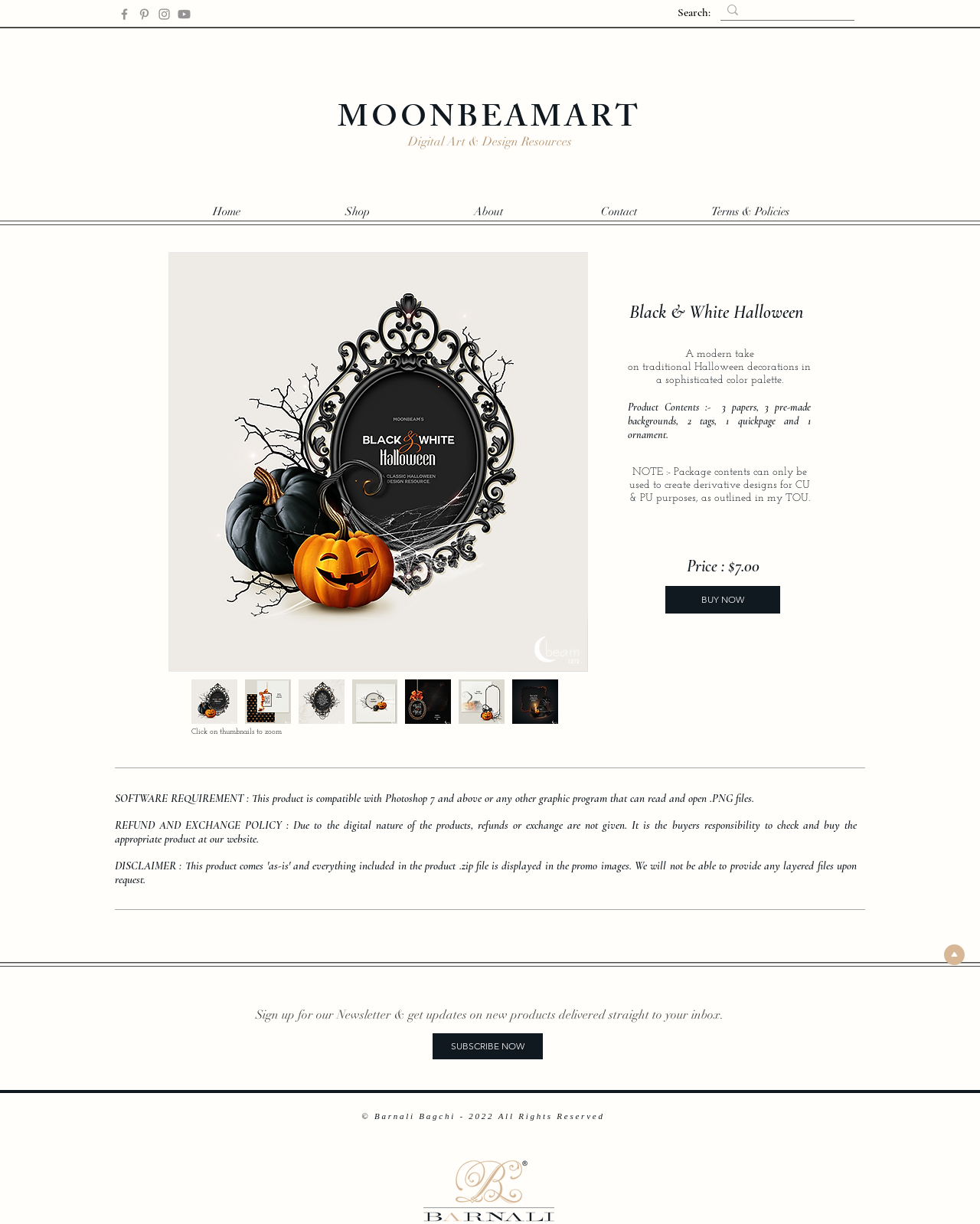What is the purpose of the 'Search' bar?
Based on the image, provide your answer in one word or phrase.

To search the website